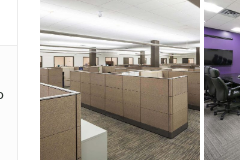Describe the scene in the image with detailed observations.

The image showcases a modern office environment featuring a series of cubicles designed for a collaborative workspace. The cubicles are partitioned with a neutral-toned material, creating a structured yet open ambiance. Soft, overhead lighting highlights the clean lines and organized layout of the space, which appears to be well-maintained and conducive for productivity. To the right, there's a glimpse of a more private area furnished with ergonomic seating and a screen, possibly serving as a conference or meeting space. This combination emphasizes a balance between open collaboration and private focus areas within the office design.